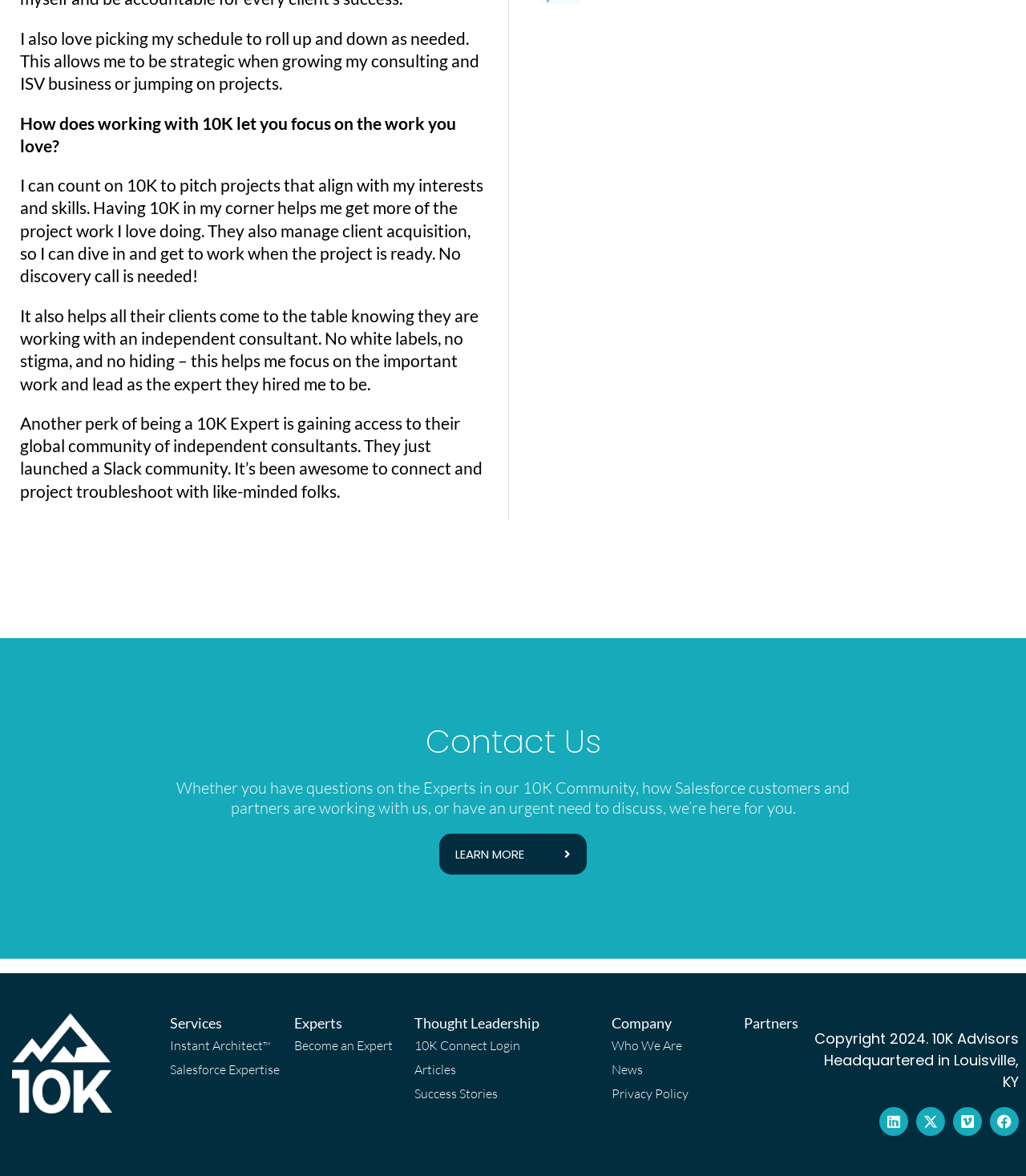Determine the bounding box coordinates of the clickable region to follow the instruction: "Click on 'Contact Us'".

[0.148, 0.614, 0.852, 0.648]